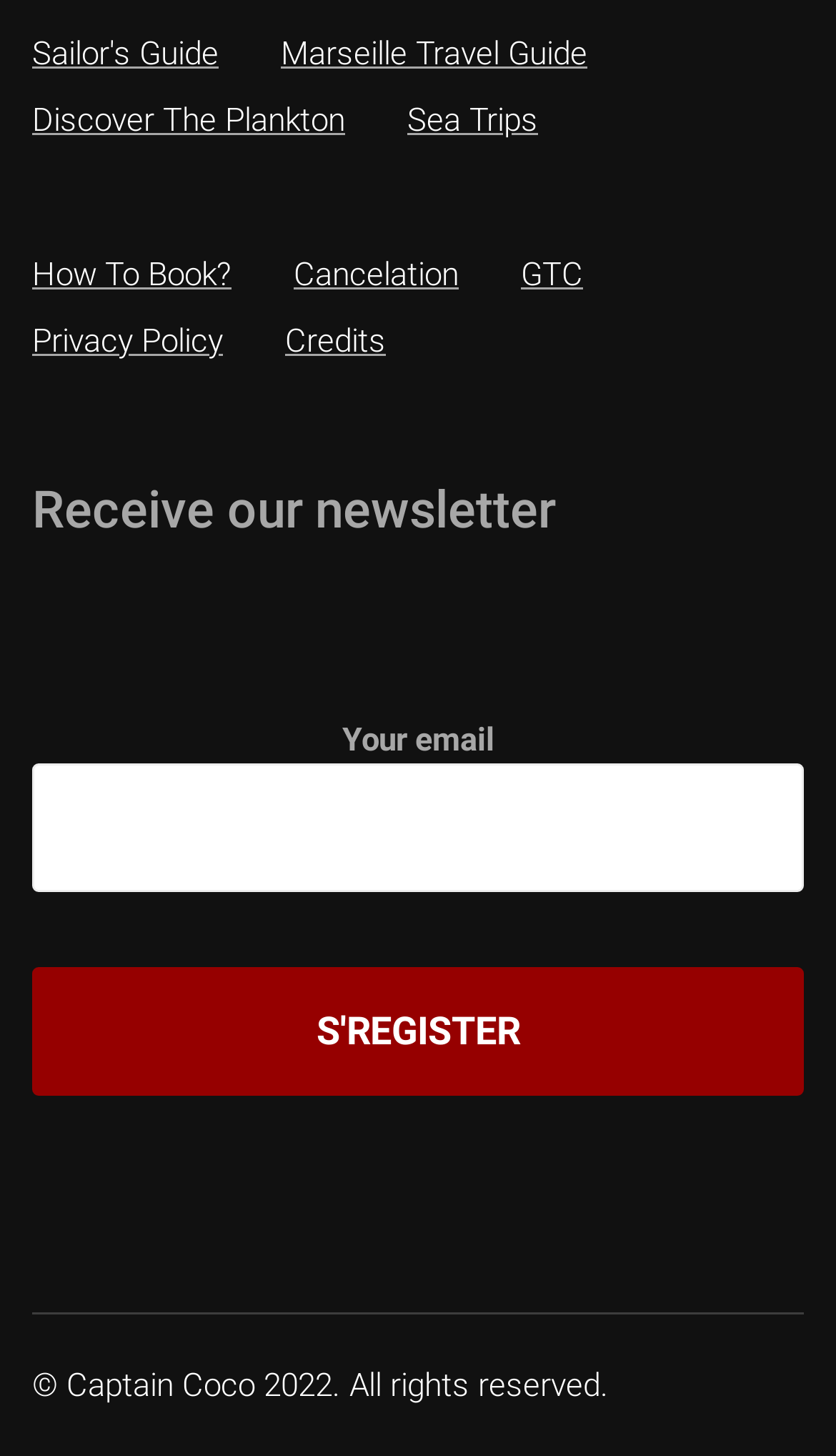Provide the bounding box coordinates of the area you need to click to execute the following instruction: "Read the Privacy Policy".

[0.038, 0.221, 0.267, 0.248]